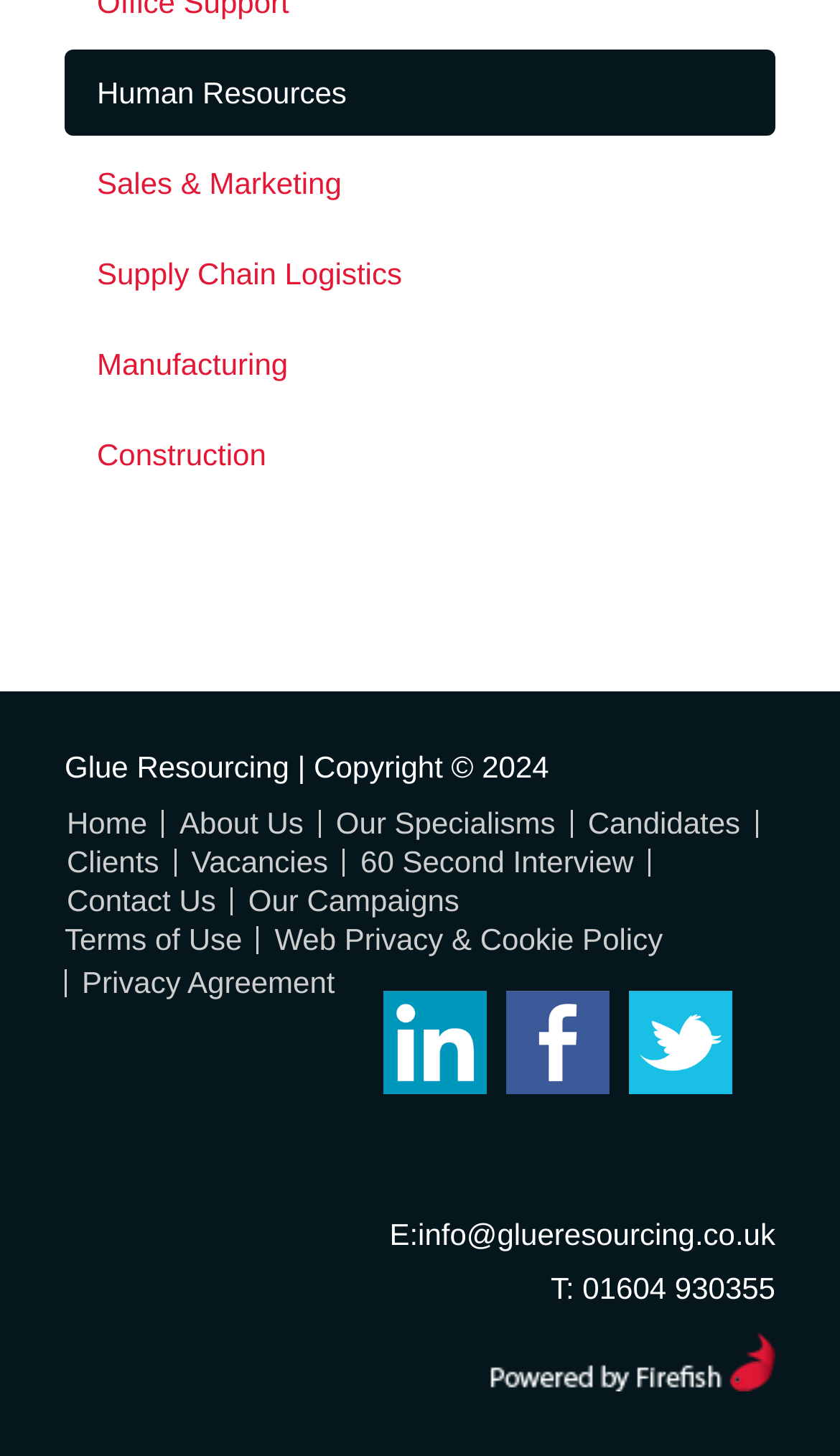Provide the bounding box coordinates for the area that should be clicked to complete the instruction: "Visit linkedin".

[0.456, 0.68, 0.579, 0.751]